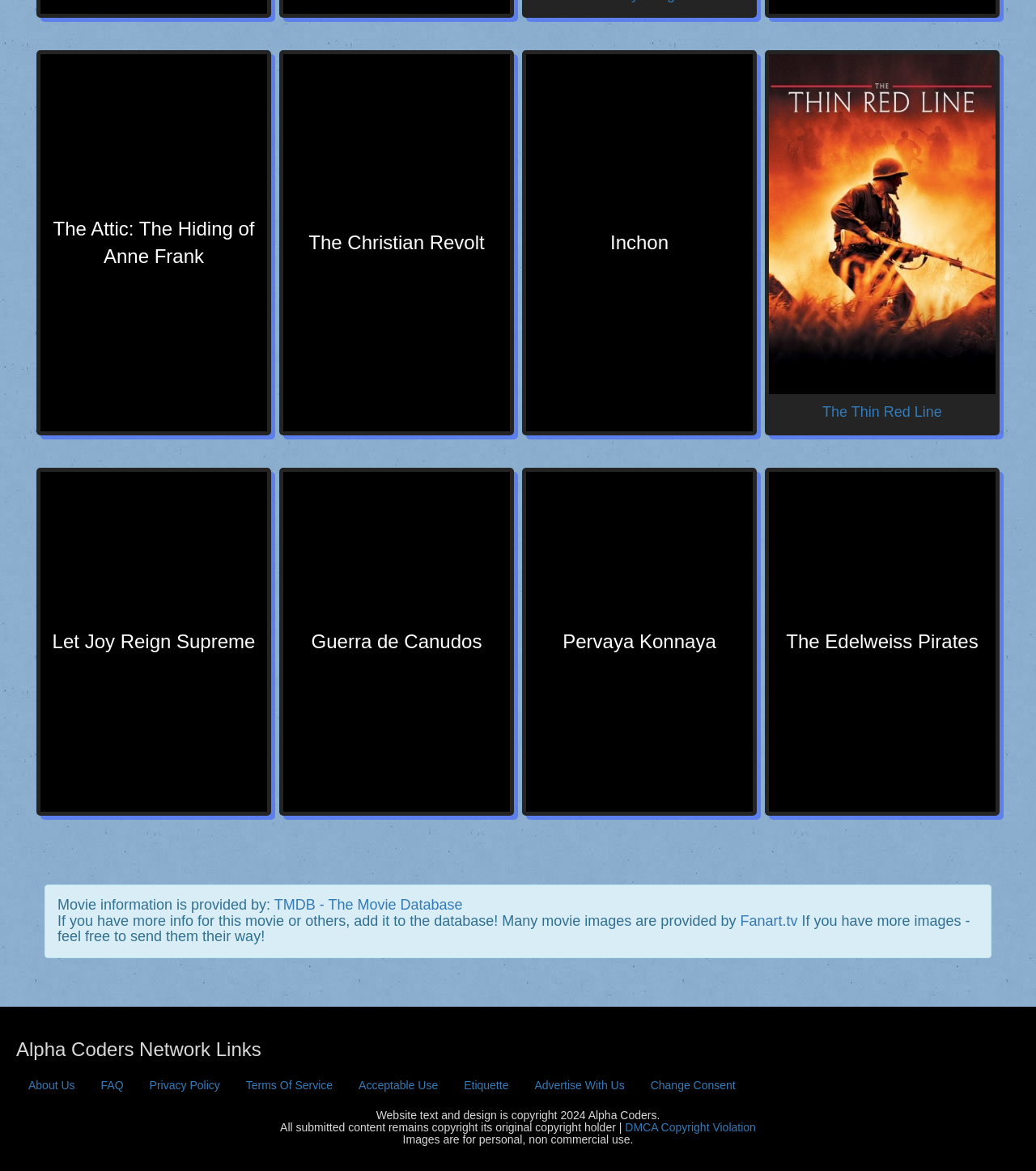What is the purpose of the images on the webpage?
Refer to the screenshot and respond with a concise word or phrase.

Personal, non-commercial use